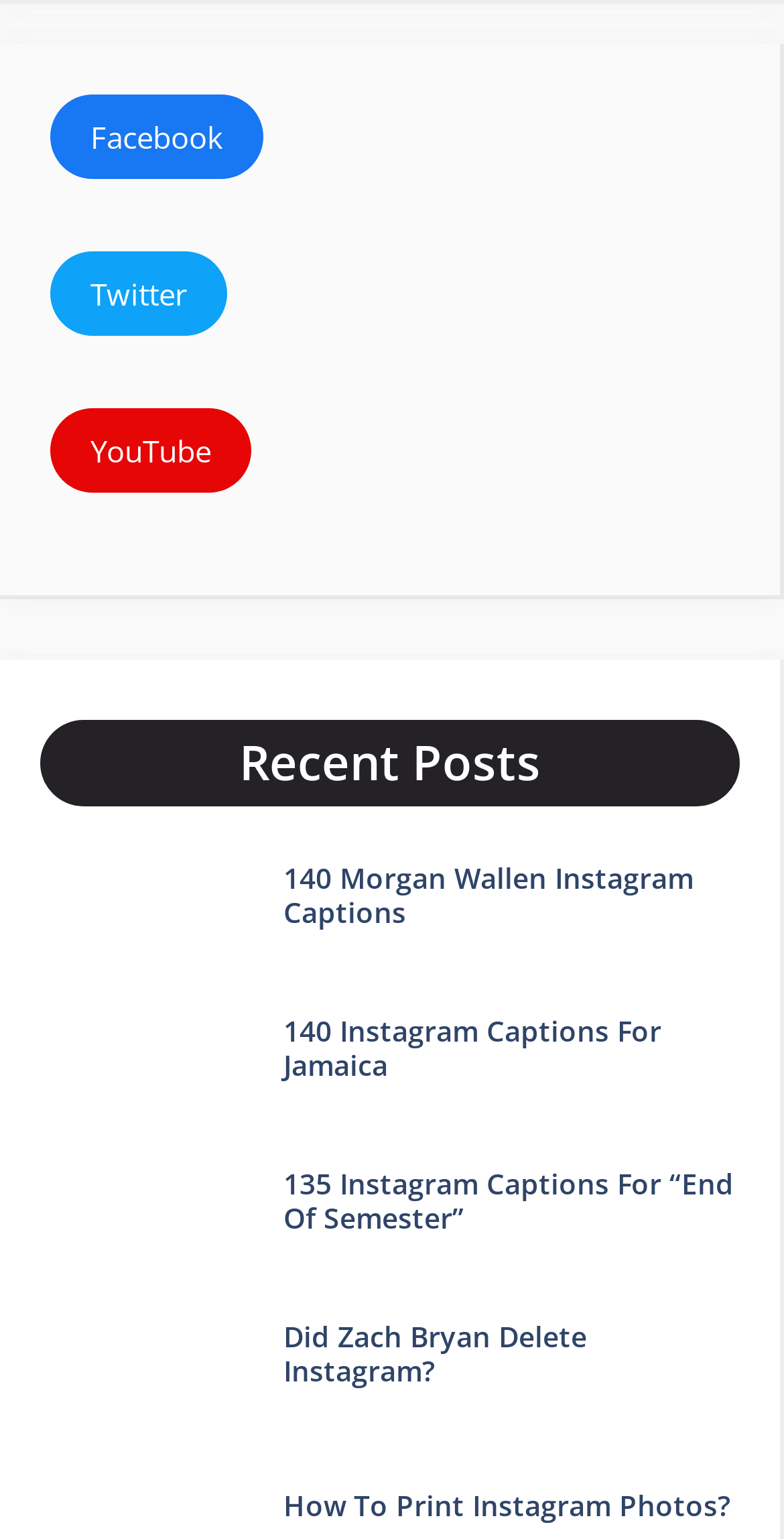How many posts are displayed on the webpage?
Examine the screenshot and reply with a single word or phrase.

5